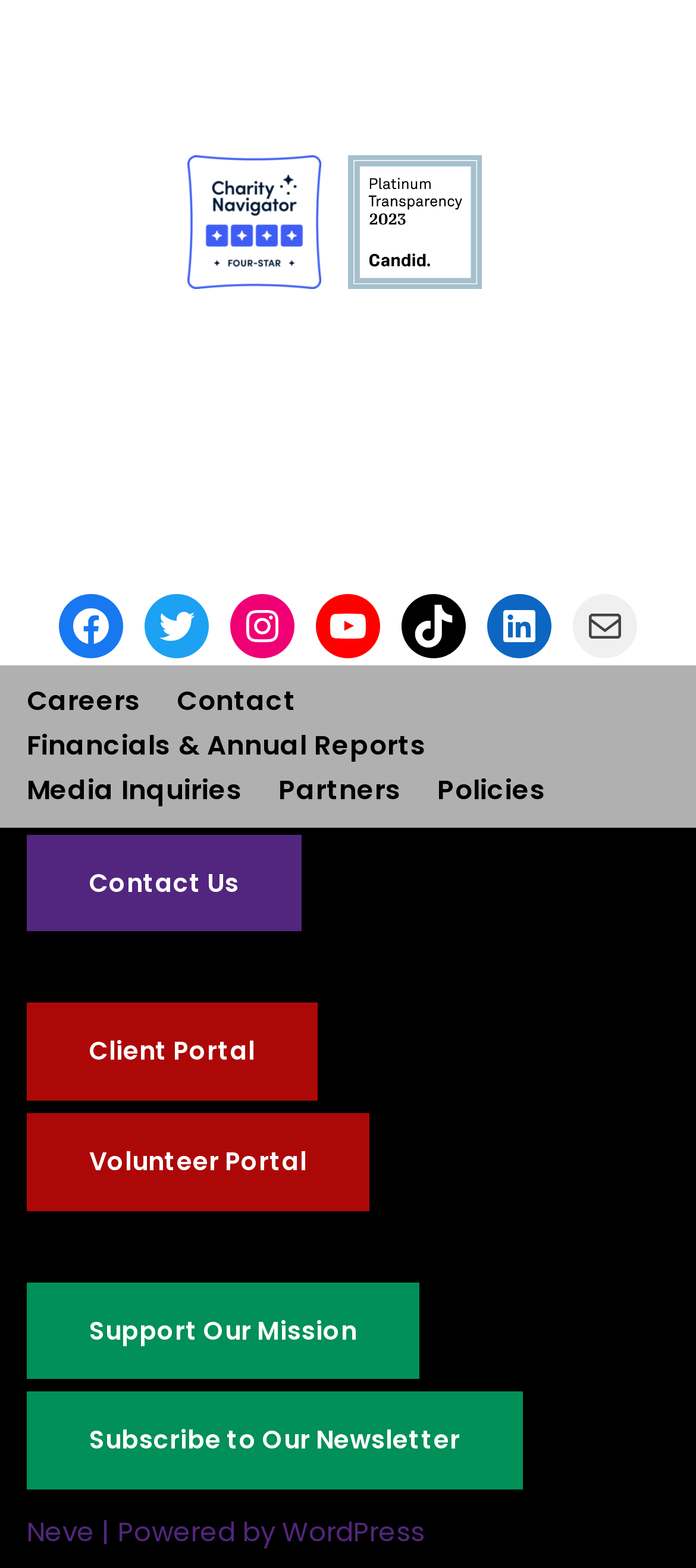How many portals are there?
Carefully analyze the image and provide a thorough answer to the question.

I counted the number of portals by looking at the links with text 'Client Portal' and 'Volunteer Portal'.